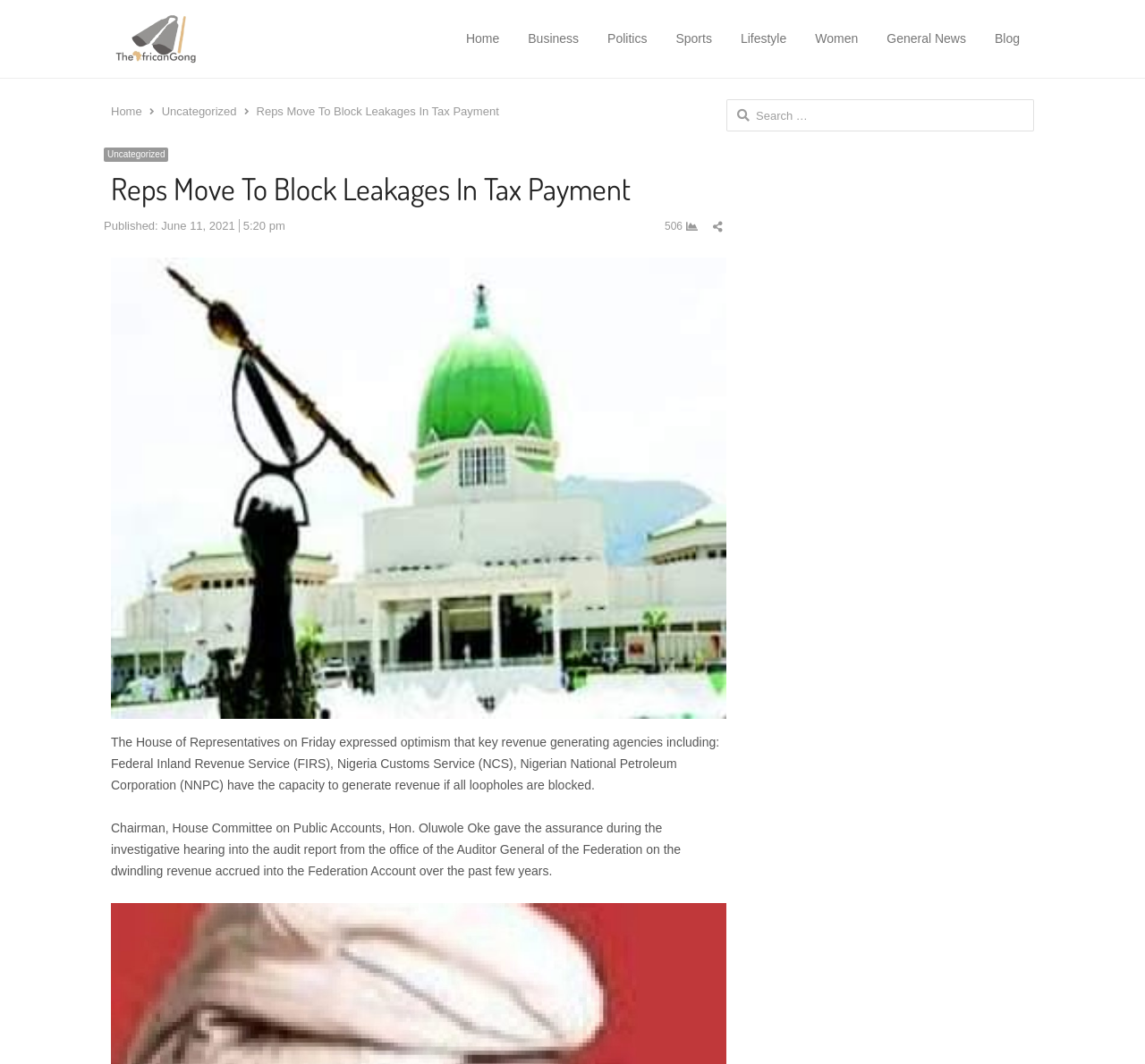What is the name of the news website?
Using the image as a reference, give a one-word or short phrase answer.

The African Gong